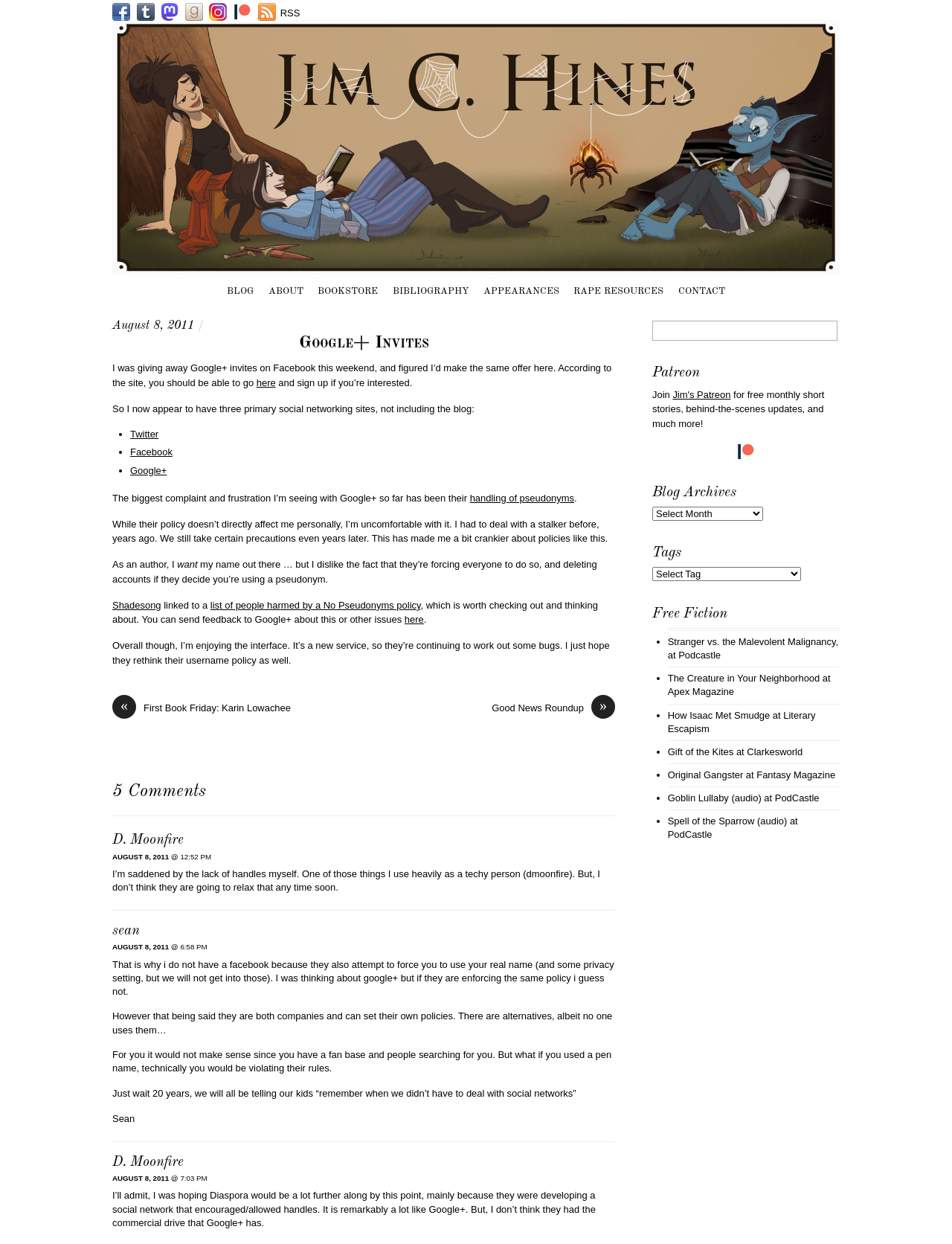Provide the bounding box coordinates of the UI element this sentence describes: "Bookstore".

[0.334, 0.226, 0.397, 0.239]